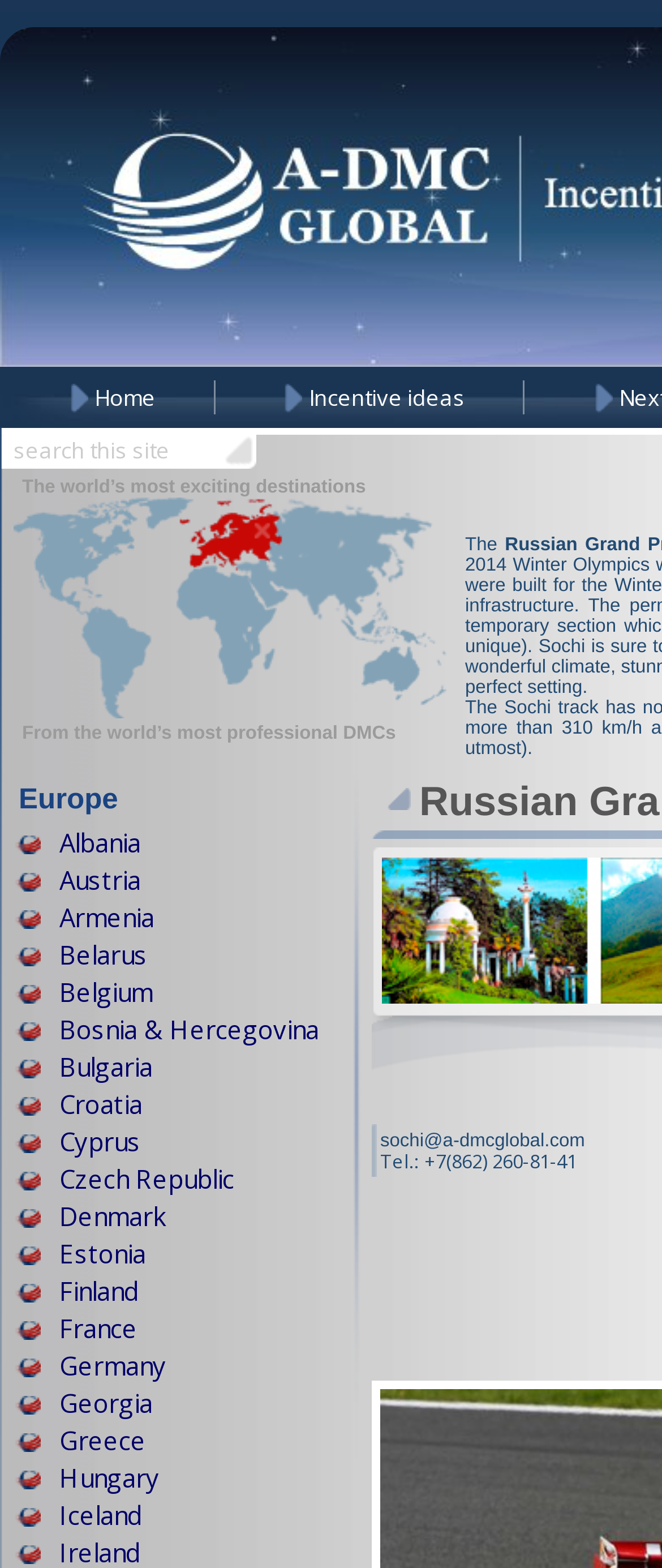Provide a brief response using a word or short phrase to this question:
What is the email address provided?

sochi@a-dmcglobal.com